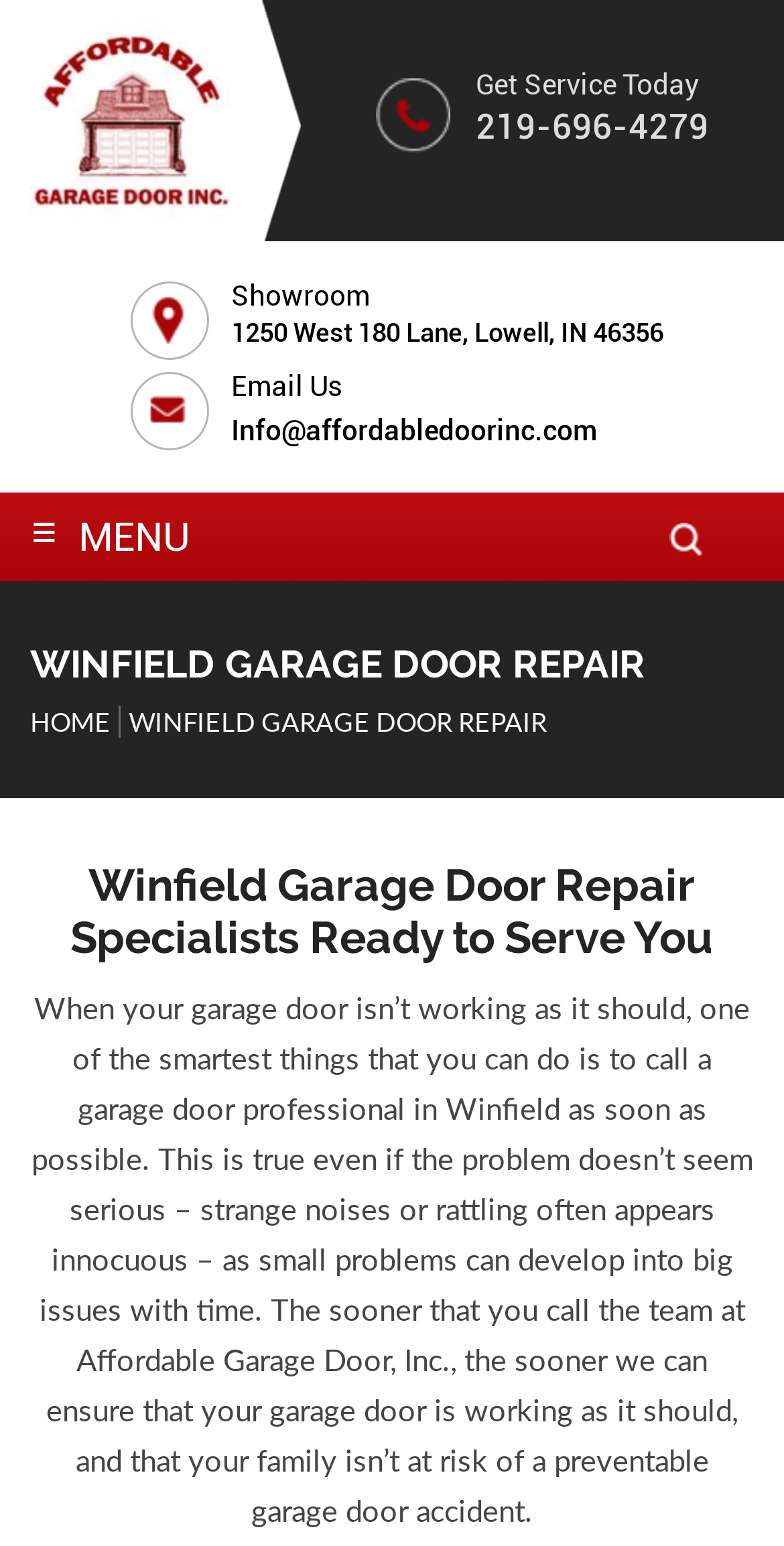Provide a one-word or brief phrase answer to the question:
What is the address of the showroom?

1250 West 180 Lane, Lowell, IN 46356